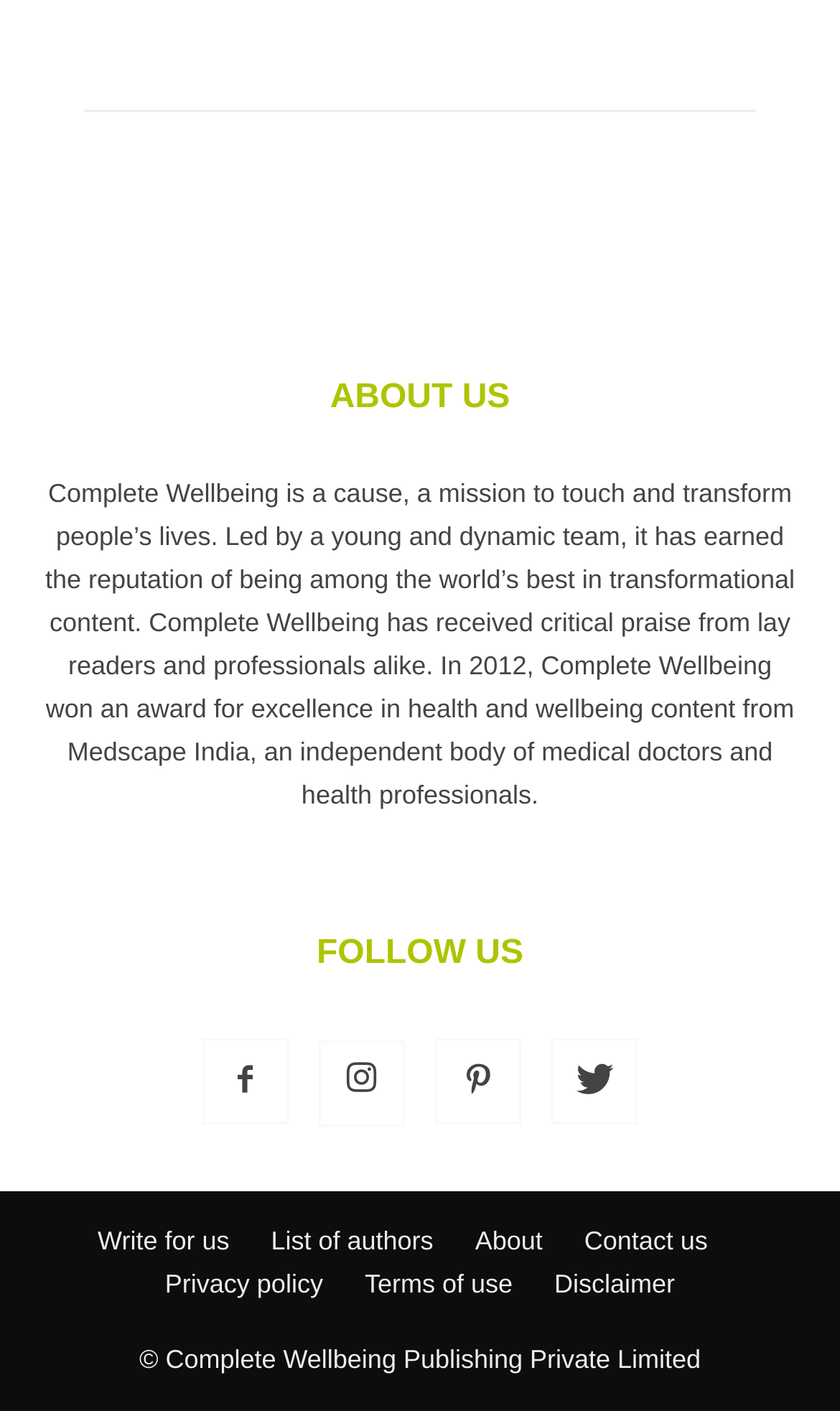How many social media links are present on the webpage?
Please answer the question with a detailed and comprehensive explanation.

The social media links are present in the middle section of the webpage, and there are four links represented by icons, which are Facebook, Twitter, LinkedIn, and Instagram respectively.